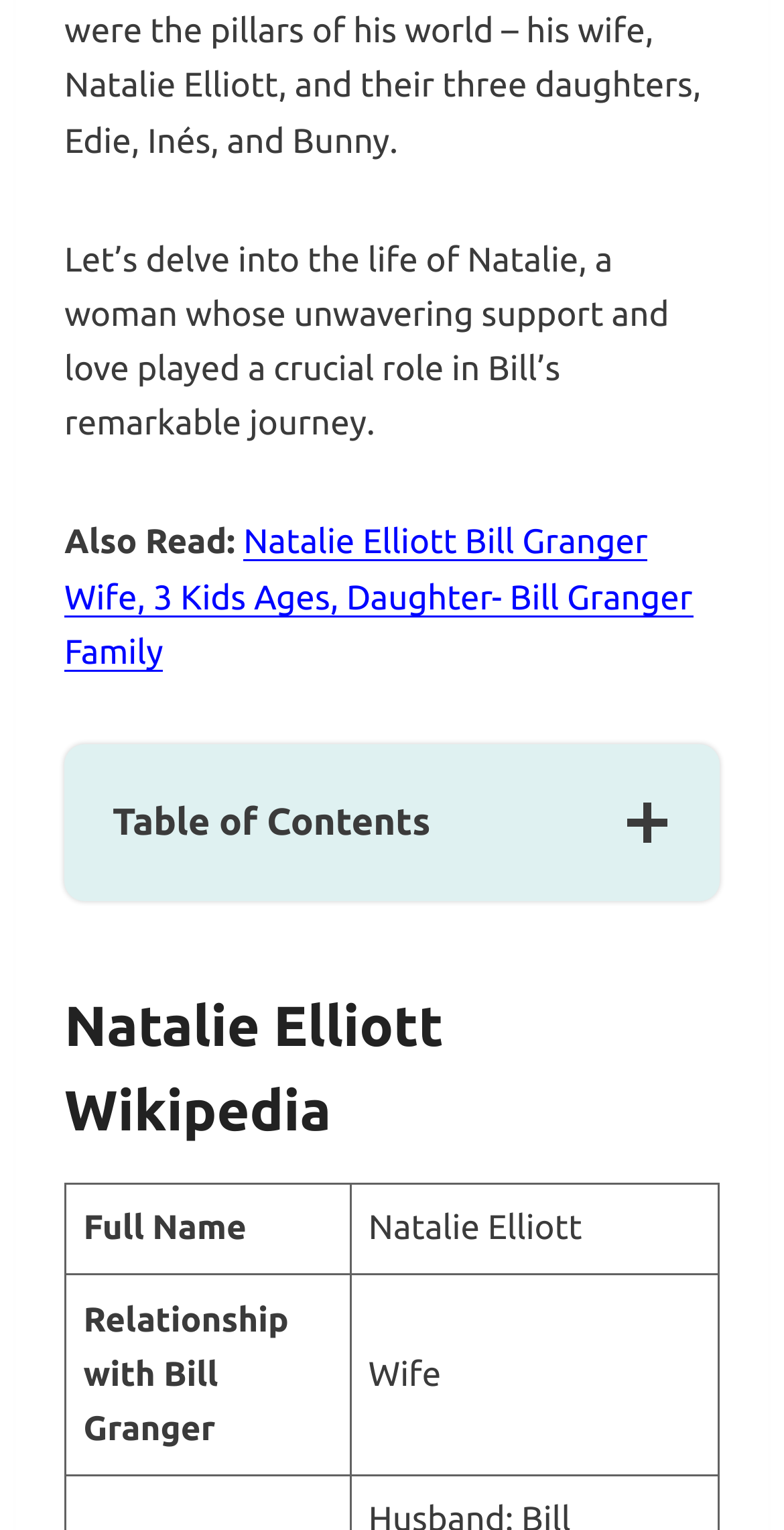Answer this question in one word or a short phrase: What is Natalie's relationship with Bill Granger?

Wife